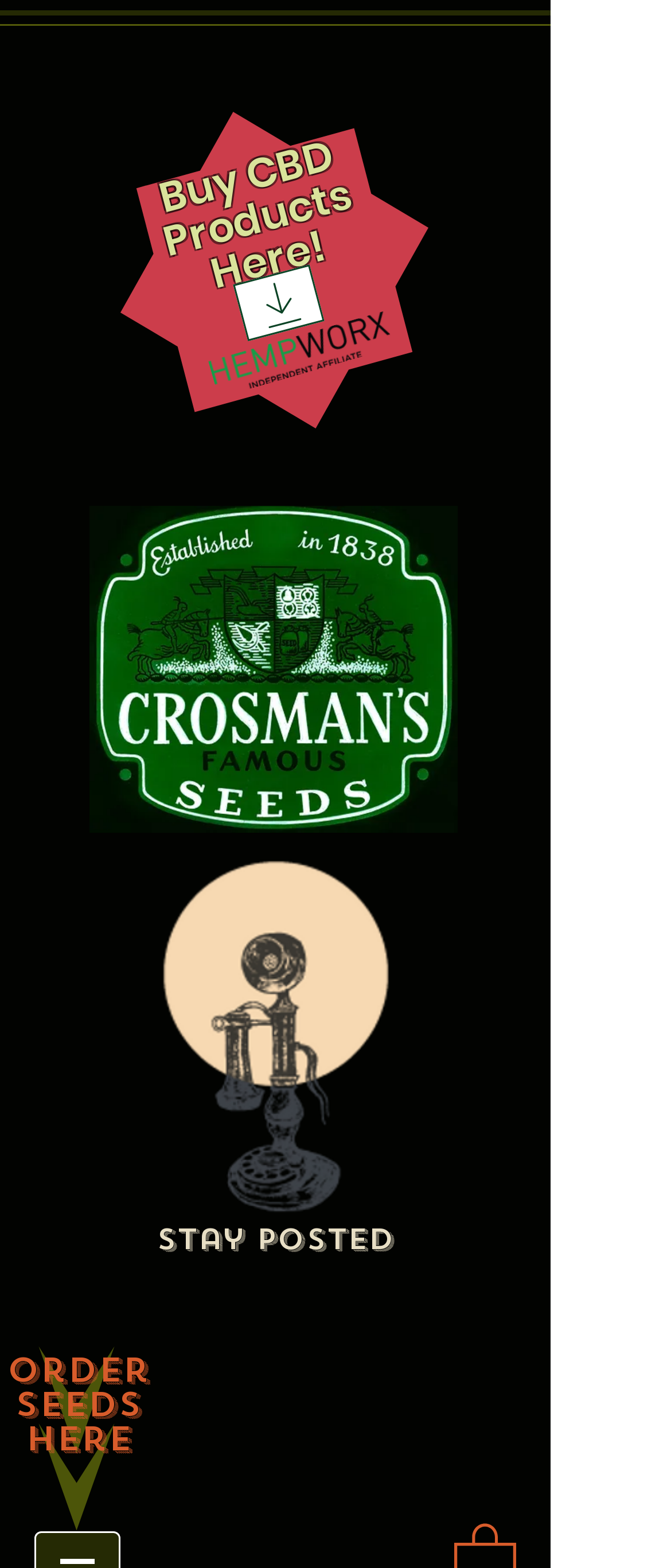Respond with a single word or phrase for the following question: 
What is the last element on the webpage?

Order Seeds Here